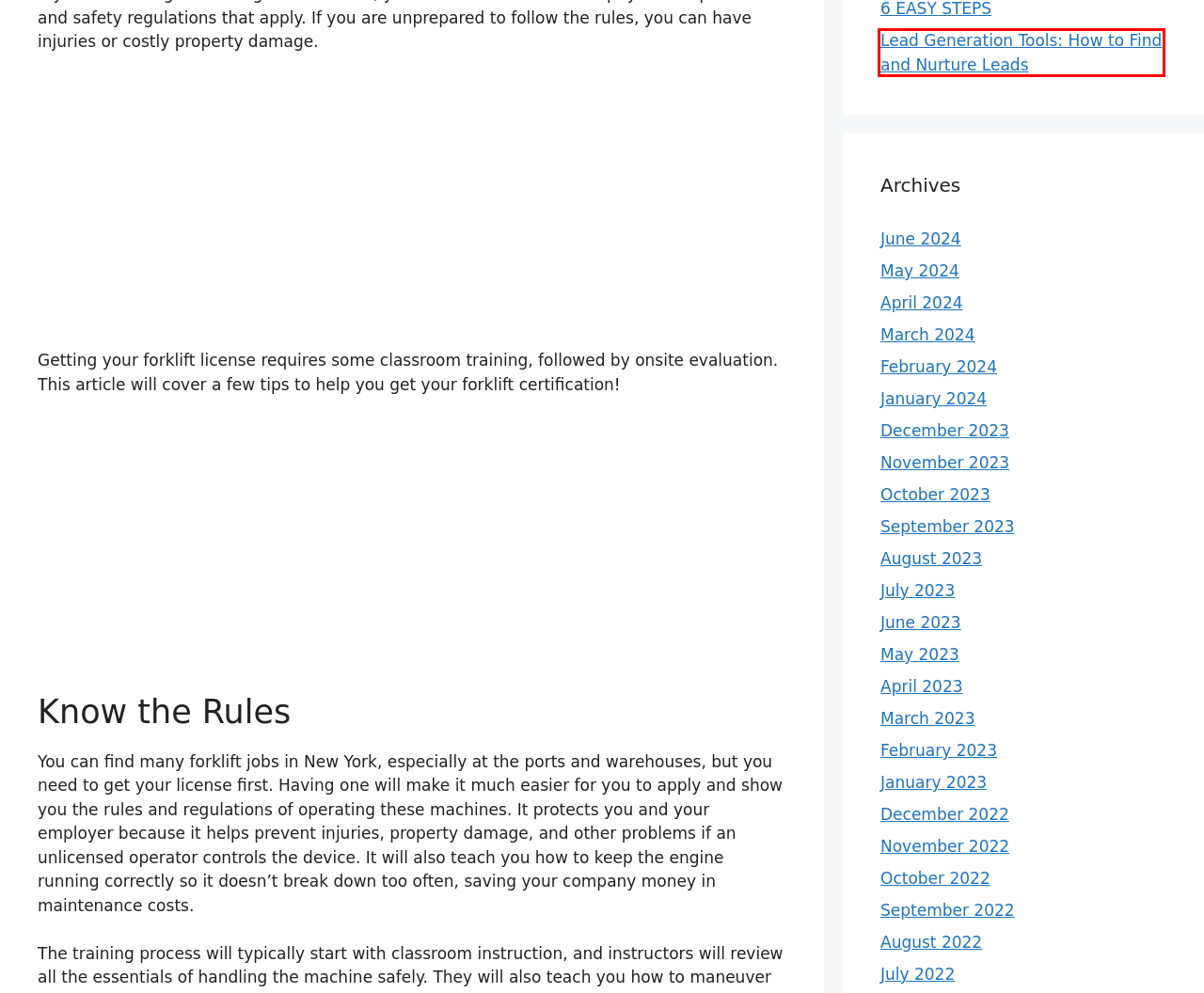You are given a screenshot of a webpage with a red bounding box around an element. Choose the most fitting webpage description for the page that appears after clicking the element within the red bounding box. Here are the candidates:
A. Digital Marketing - Tommy Guide
B. Review - Tommy Guide
C. admin - Tommy Guide
D. Is it Essential to Use Pumps For Dewatering? - Tommy Guide
E. Lead Generation Tools: How to Find and Nurture Leads - Tommy Guide
F. Why a Household Employment Agency is the Key to Finding the Perfect Household Staff? - Tommy Guide
G. Education - Tommy Guide
H. Tommy Guide

E